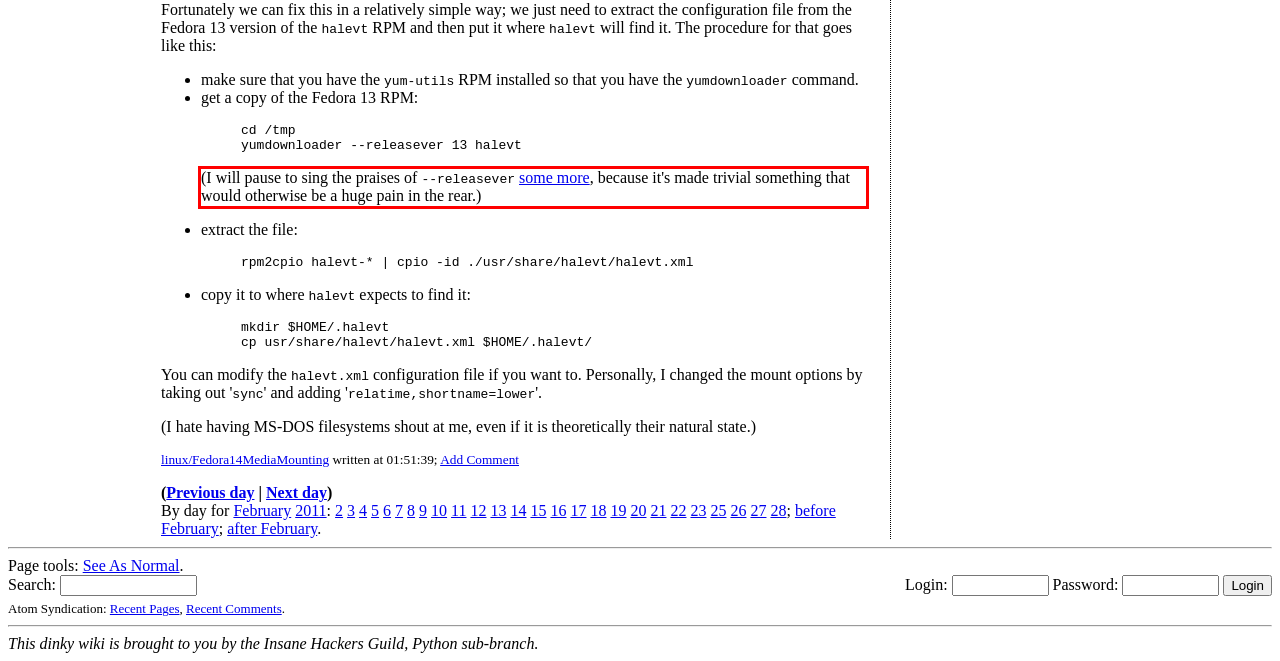Analyze the screenshot of a webpage where a red rectangle is bounding a UI element. Extract and generate the text content within this red bounding box.

(I will pause to sing the praises of --releasever some more, because it's made trivial something that would otherwise be a huge pain in the rear.)